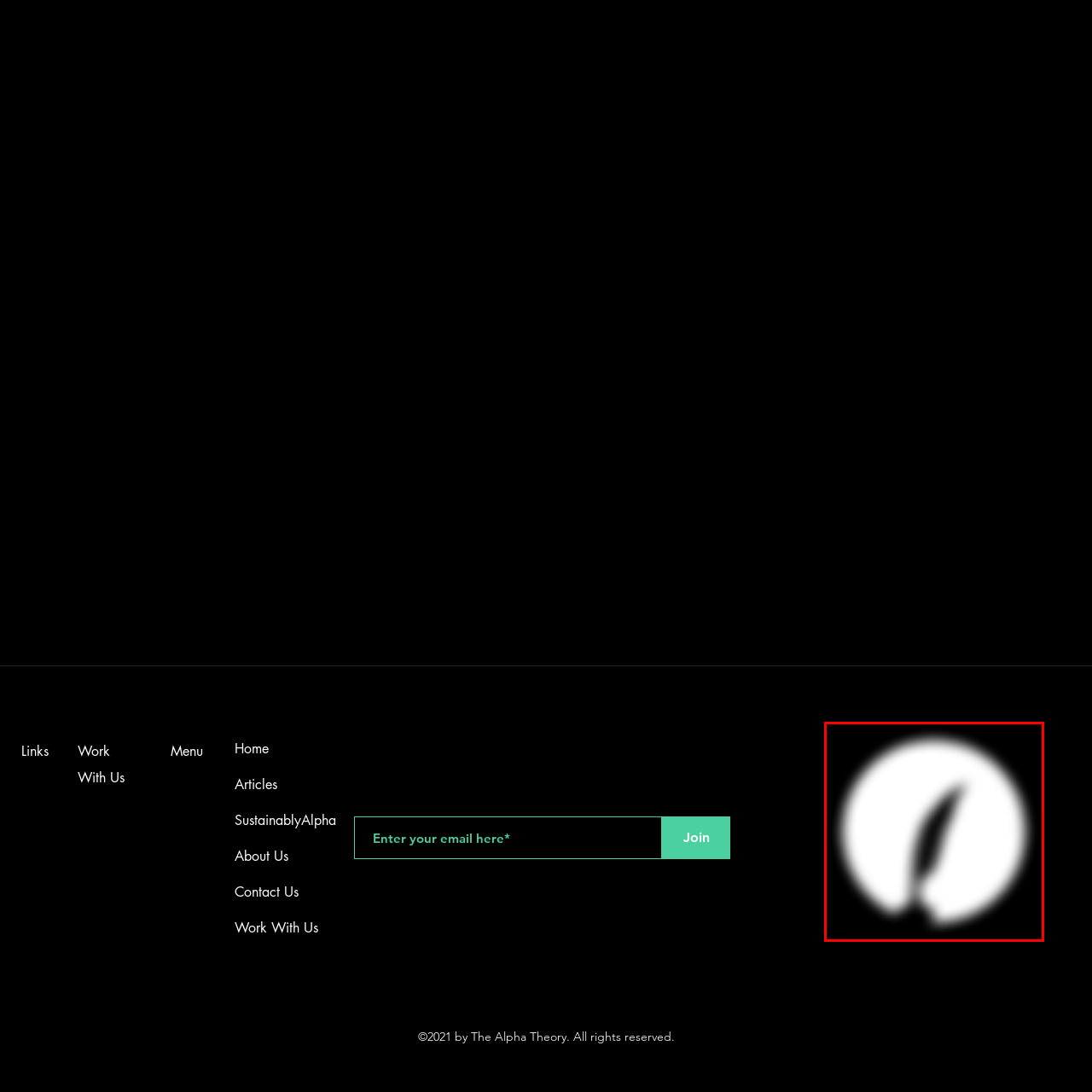What is the color scheme of the logo?
Look at the image within the red bounding box and respond with a single word or phrase.

Black and white